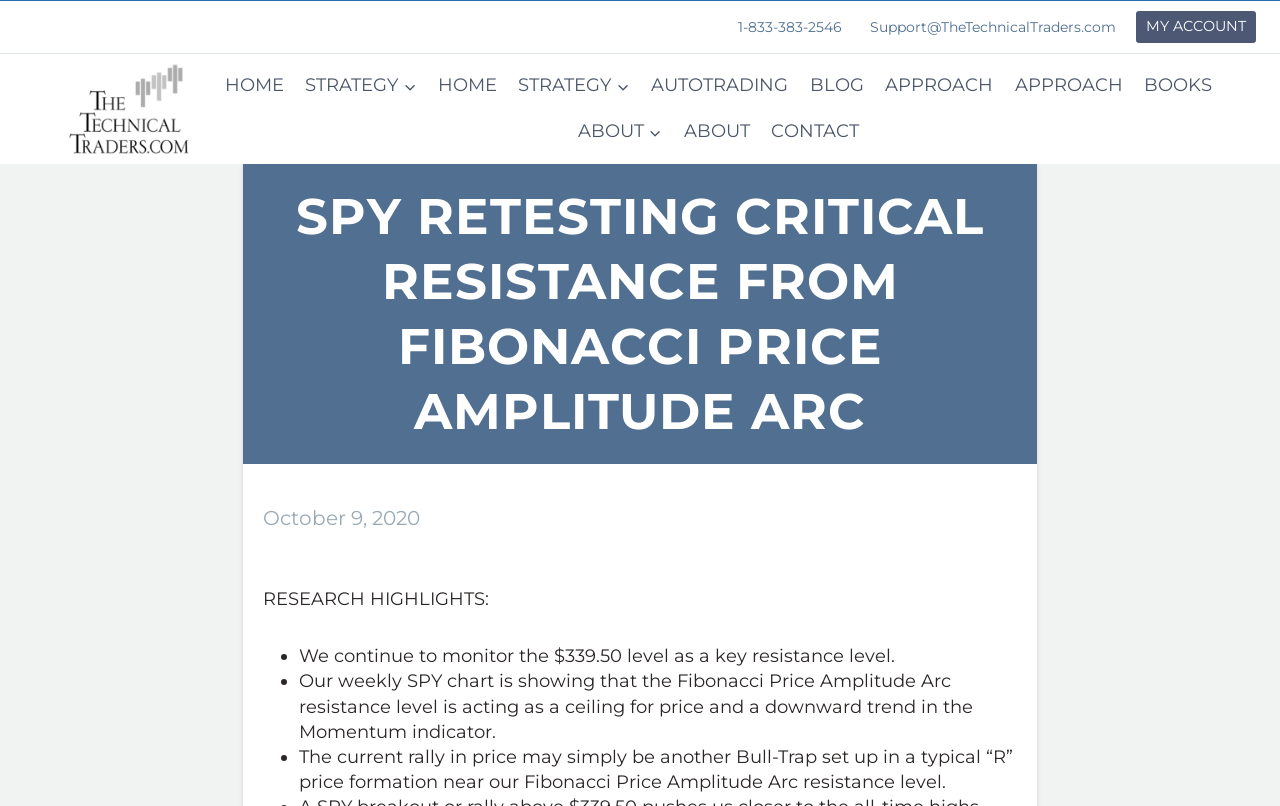What is the topic of the research highlight?
Please provide a single word or phrase answer based on the image.

SPY retesting critical resistance